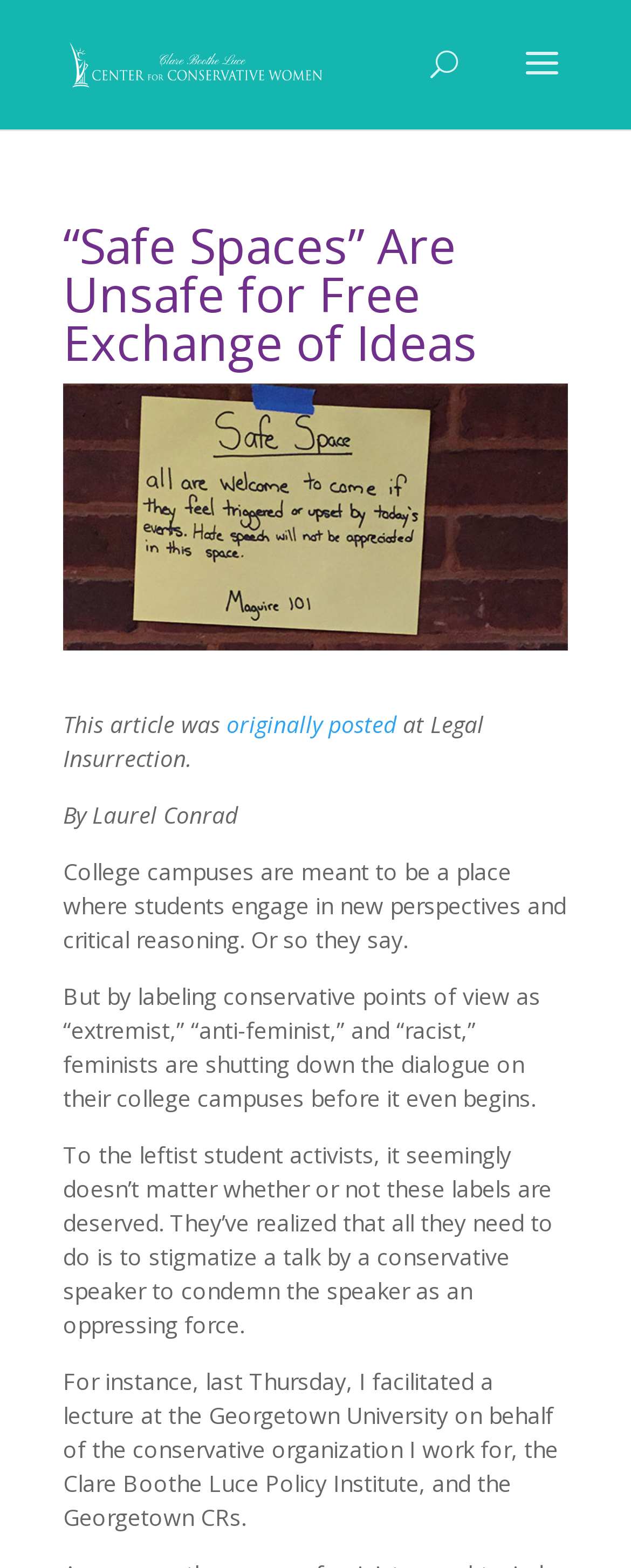What is the headline of the webpage?

“Safe Spaces” Are Unsafe for Free Exchange of Ideas